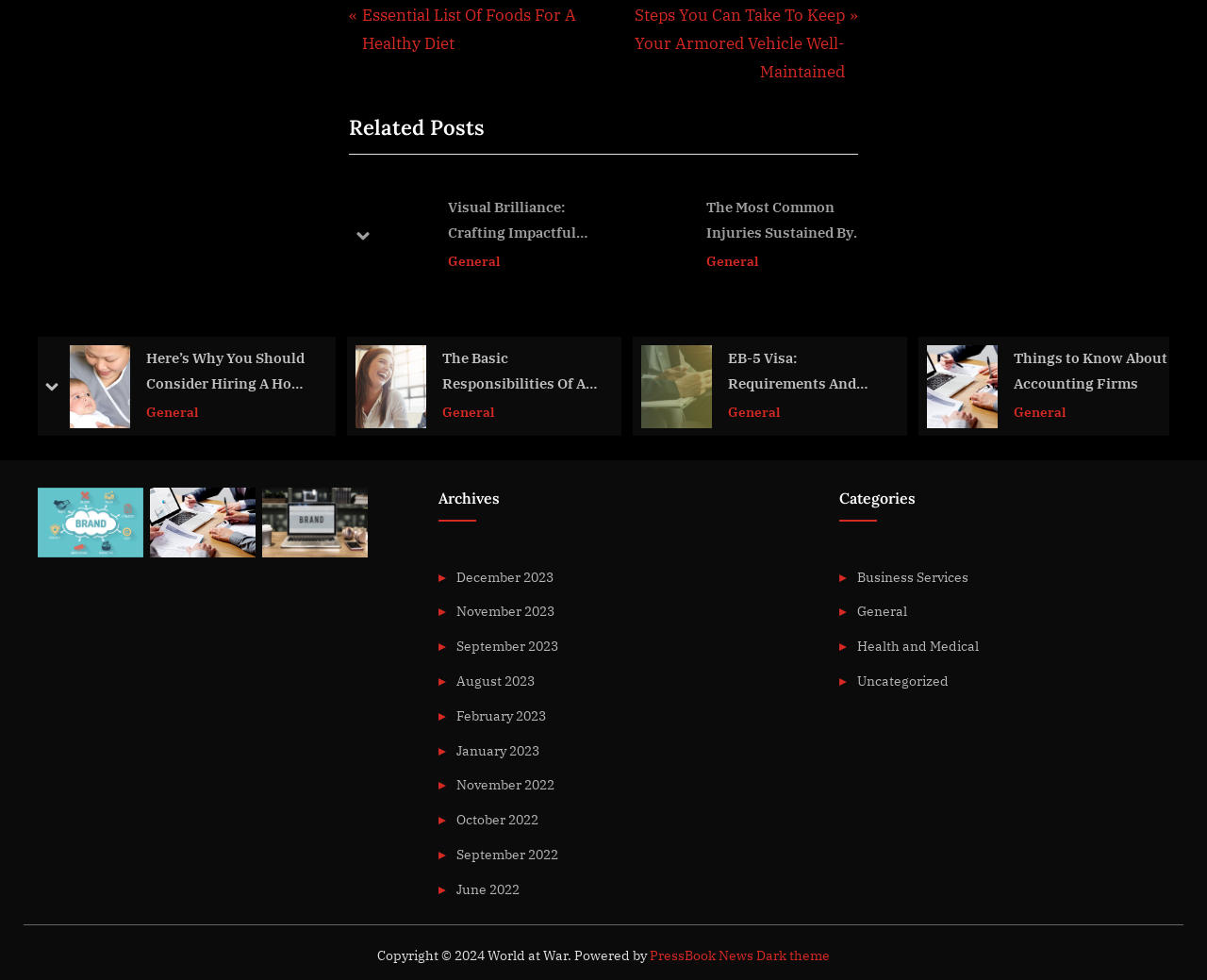What is the category of the post 'The Most Common Injuries Sustained By Athletes That Require Physiotherapy'?
Identify the answer in the screenshot and reply with a single word or phrase.

General